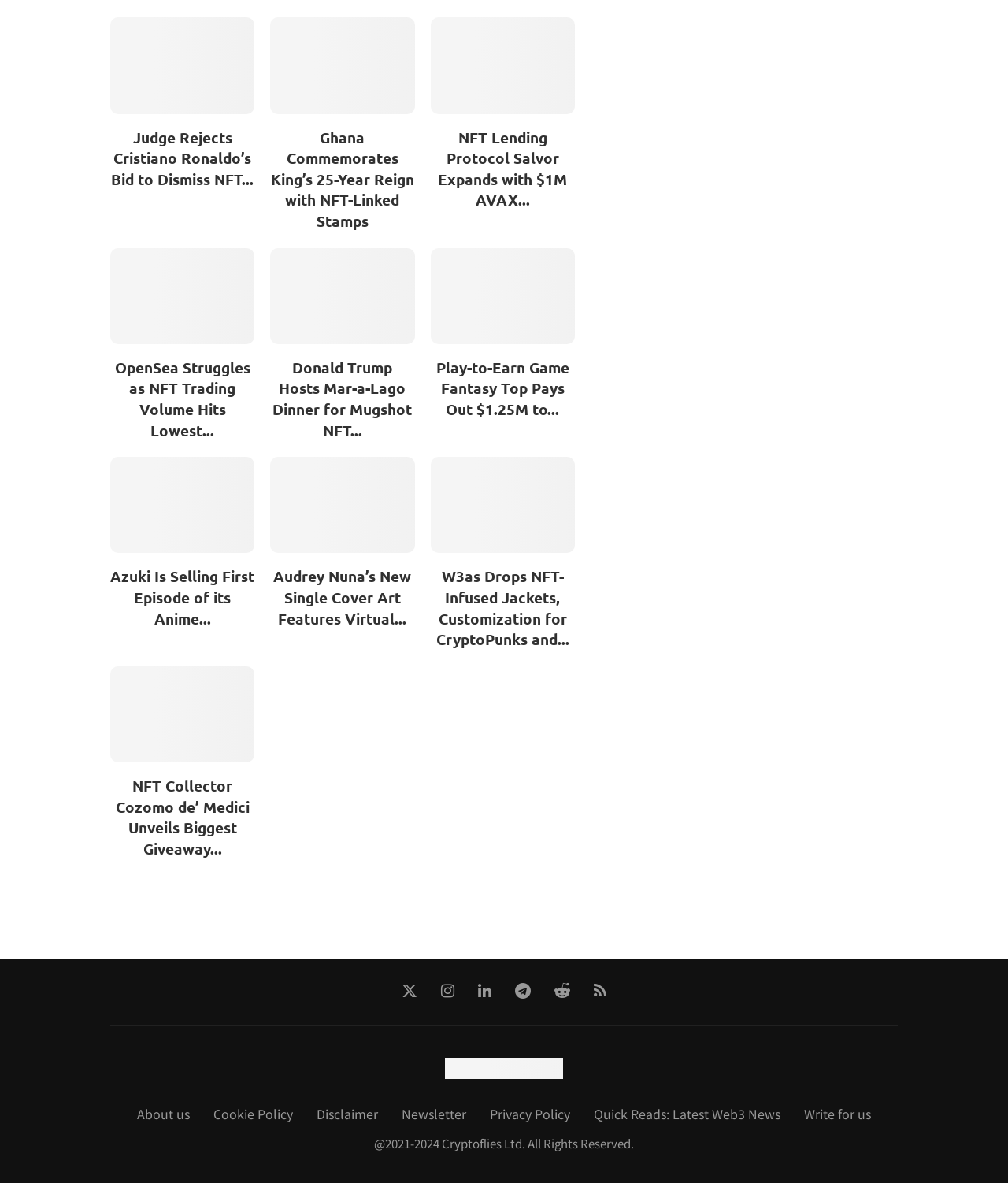Find the bounding box coordinates for the HTML element described as: "Privacy Policy". The coordinates should consist of four float values between 0 and 1, i.e., [left, top, right, bottom].

[0.486, 0.933, 0.566, 0.949]